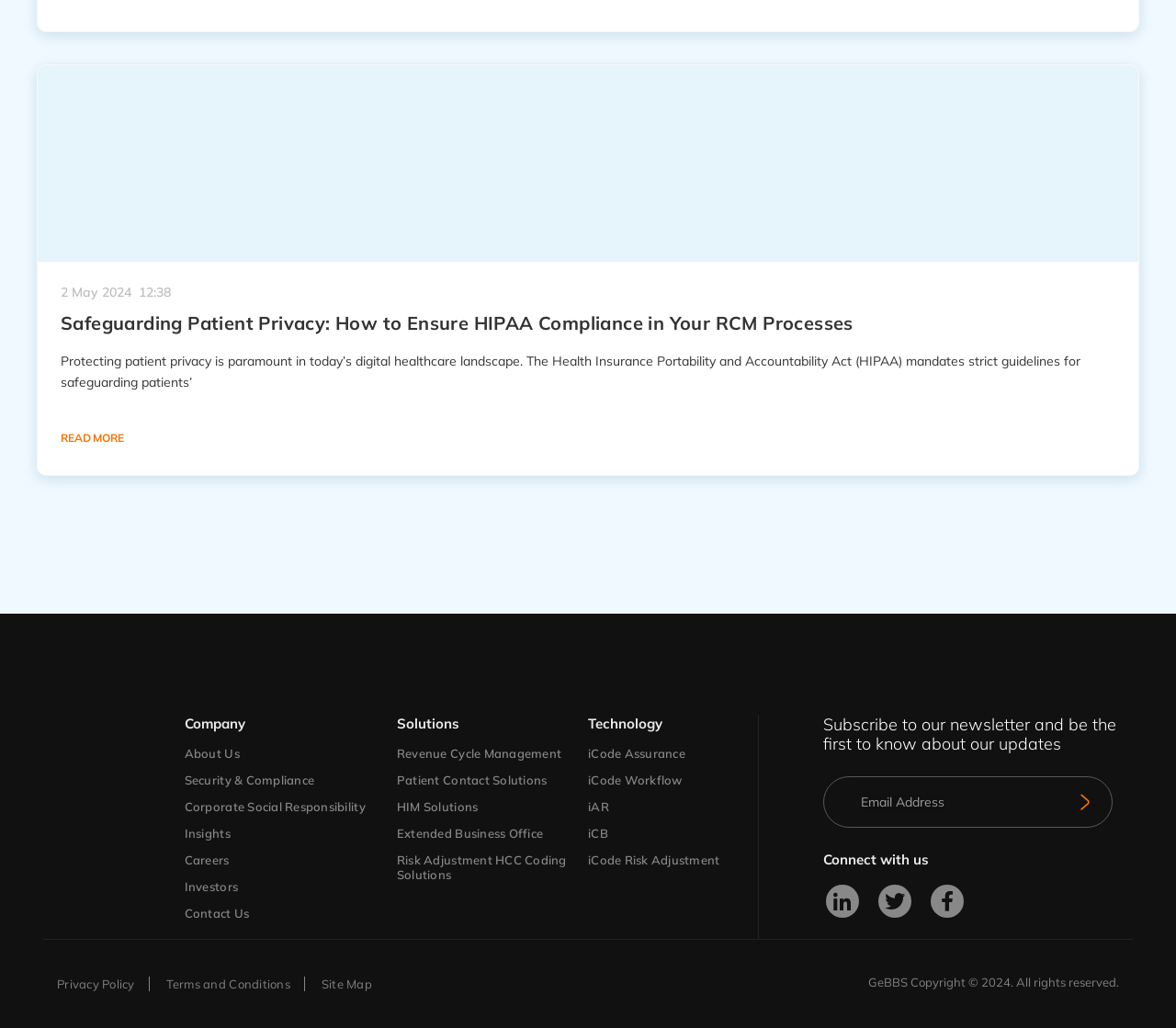Locate the bounding box coordinates of the element that needs to be clicked to carry out the instruction: "Visit the About Us page". The coordinates should be given as four float numbers ranging from 0 to 1, i.e., [left, top, right, bottom].

[0.157, 0.726, 0.337, 0.74]